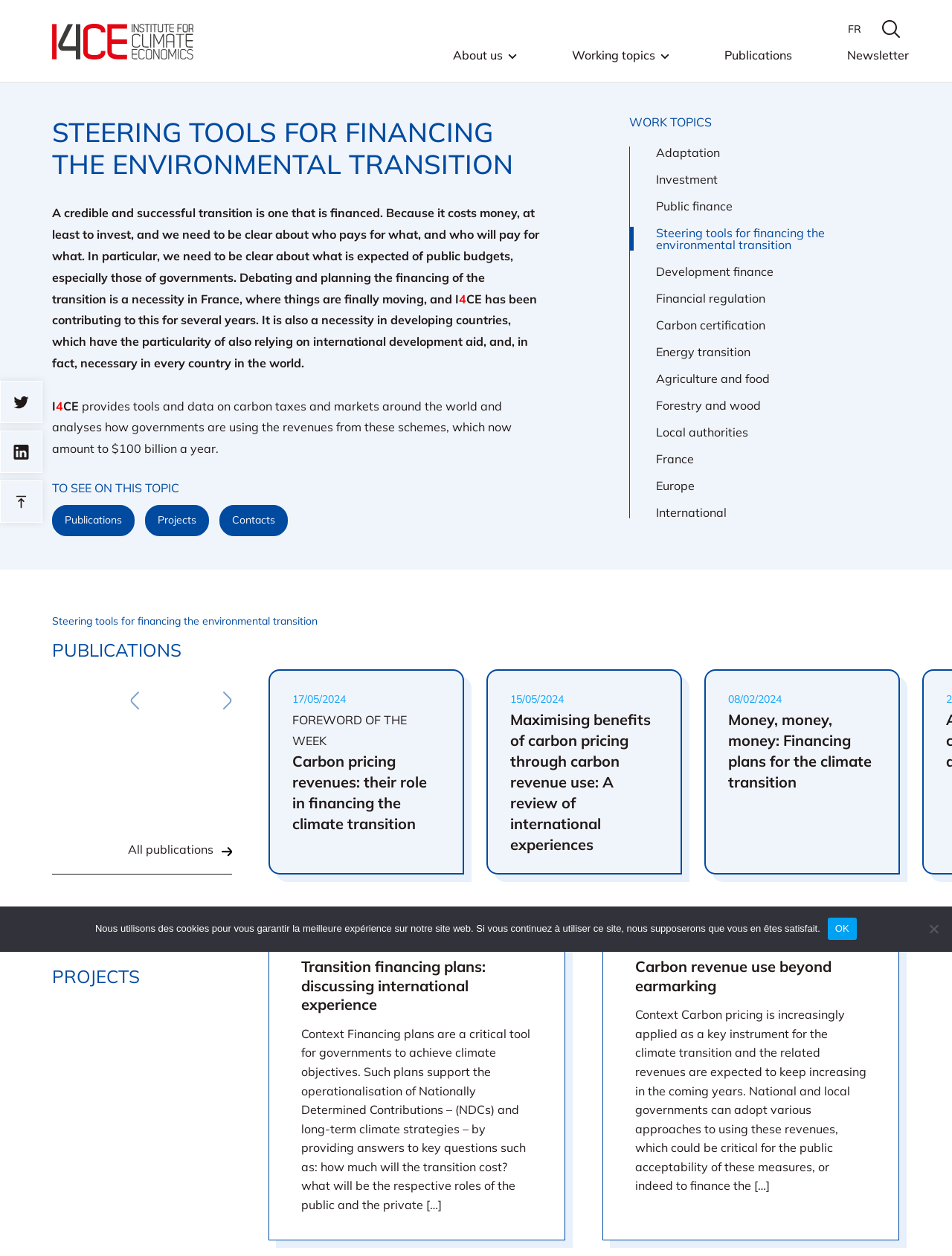Determine the bounding box coordinates of the element that should be clicked to execute the following command: "click the About Us link".

None